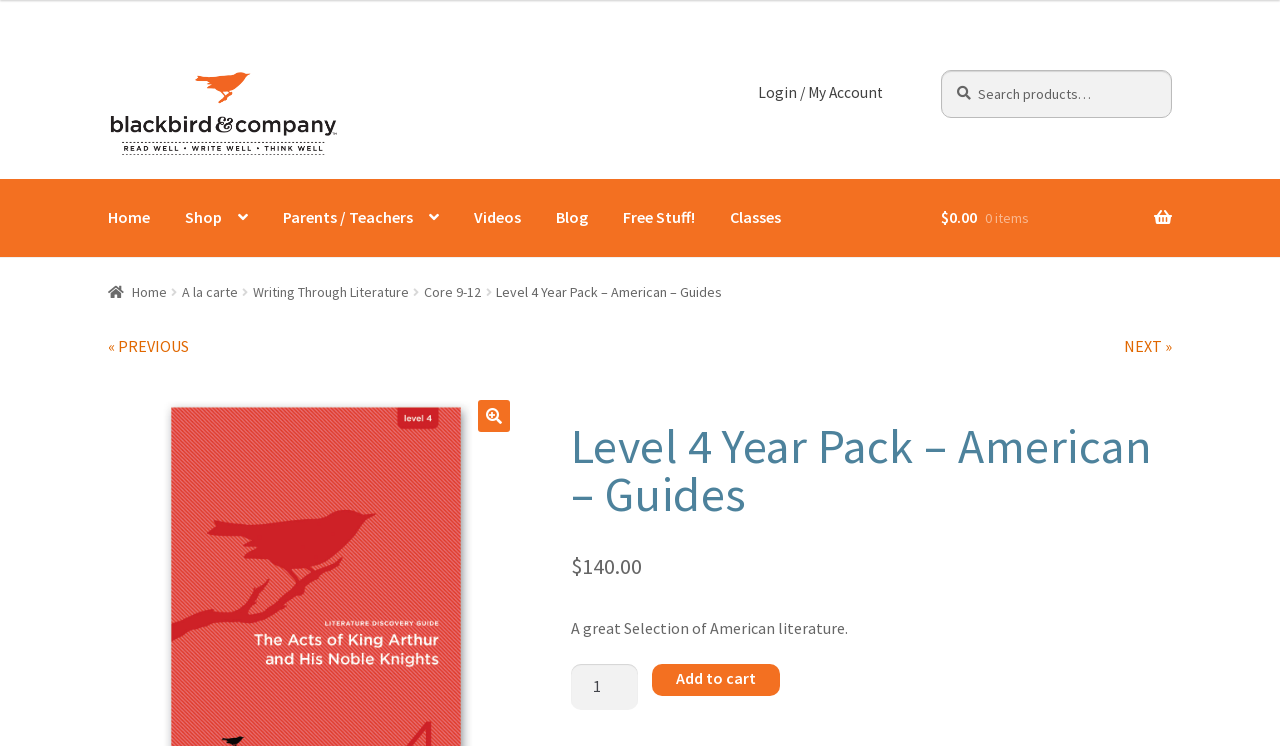Generate a detailed explanation of the webpage's features and information.

This webpage appears to be an e-commerce product page for a "Level 4 Year Pack – American – Guides" from Blackbird and Company. 

At the top left corner, there are two small images. Below them, there are two links, "Skip to navigation" and "Skip to content", which are likely accessibility features. 

To the right of these links, there is a logo of Blackbird and Company, which is also a link to the company's homepage. 

The top navigation bar has a secondary navigation section with a link to "Login / My Account" on the right side. Next to it, there is a search bar with a search button and a label "Search for:". 

Below the top navigation bar, there is a primary navigation section with links to "Home", "Shop", "Parents / Teachers", "Videos", "Blog", "Free Stuff!", and "Classes". 

On the right side of the primary navigation section, there is a link showing the current cart total, "$0.00 0 items". 

Below the primary navigation section, there is a breadcrumbs navigation section, which shows the current page's location in the website's hierarchy. The breadcrumbs start with "Home" and end with "Level 4 Year Pack – American – Guides". 

On the same level as the breadcrumbs, there are two links, "« PREVIOUS" and "NEXT »", which are likely pagination links. 

Below the breadcrumbs, there is a main content section. It starts with a heading "Level 4 Year Pack – American – Guides" and a search icon. 

Below the heading, there is a product price, "$140.00", and a brief product description, "A great Selection of American literature." 

Under the product description, there is a product quantity selector and an "Add to cart" button.